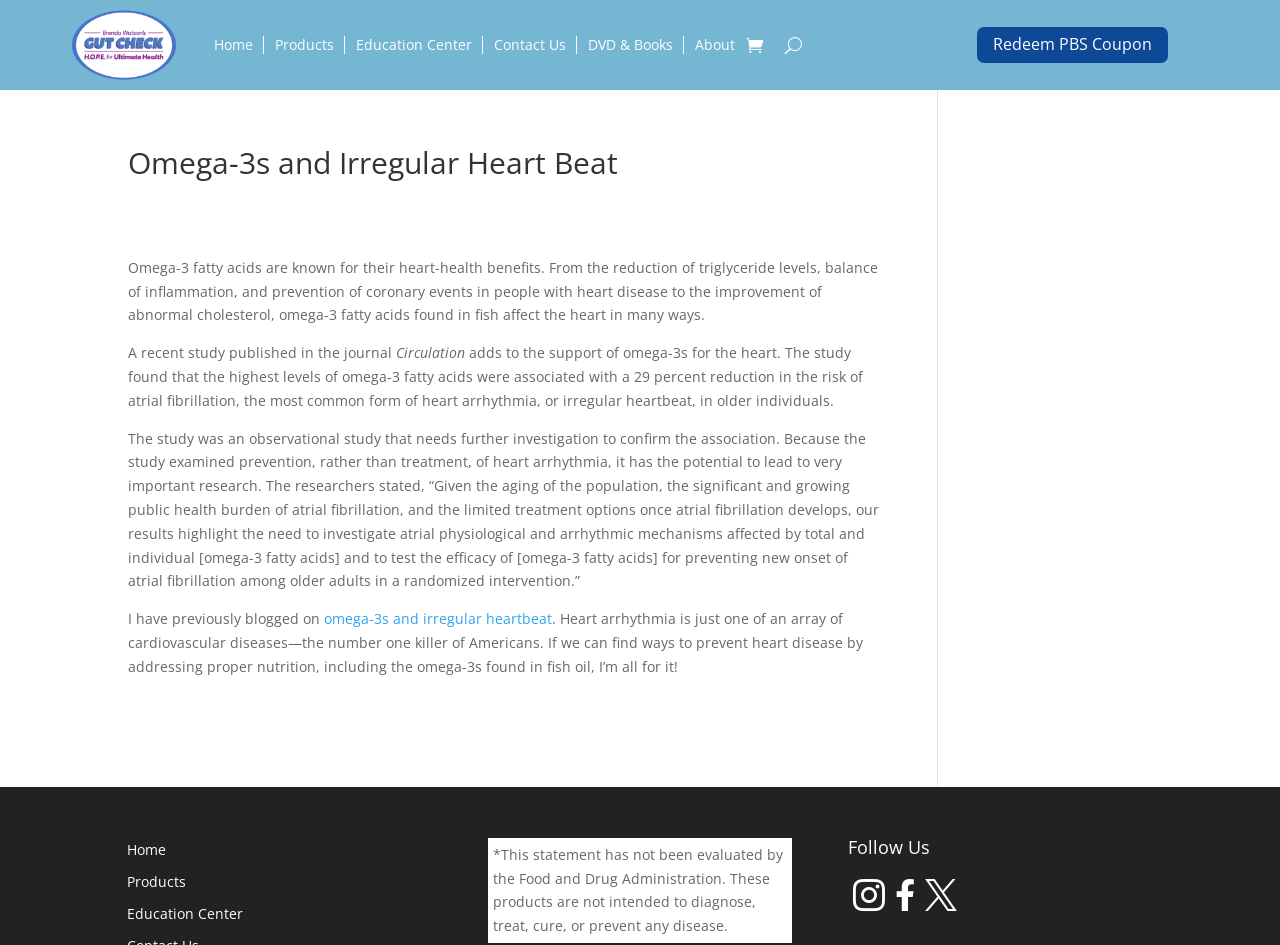Provide a short answer to the following question with just one word or phrase: What is the website's author?

Brenda Watson